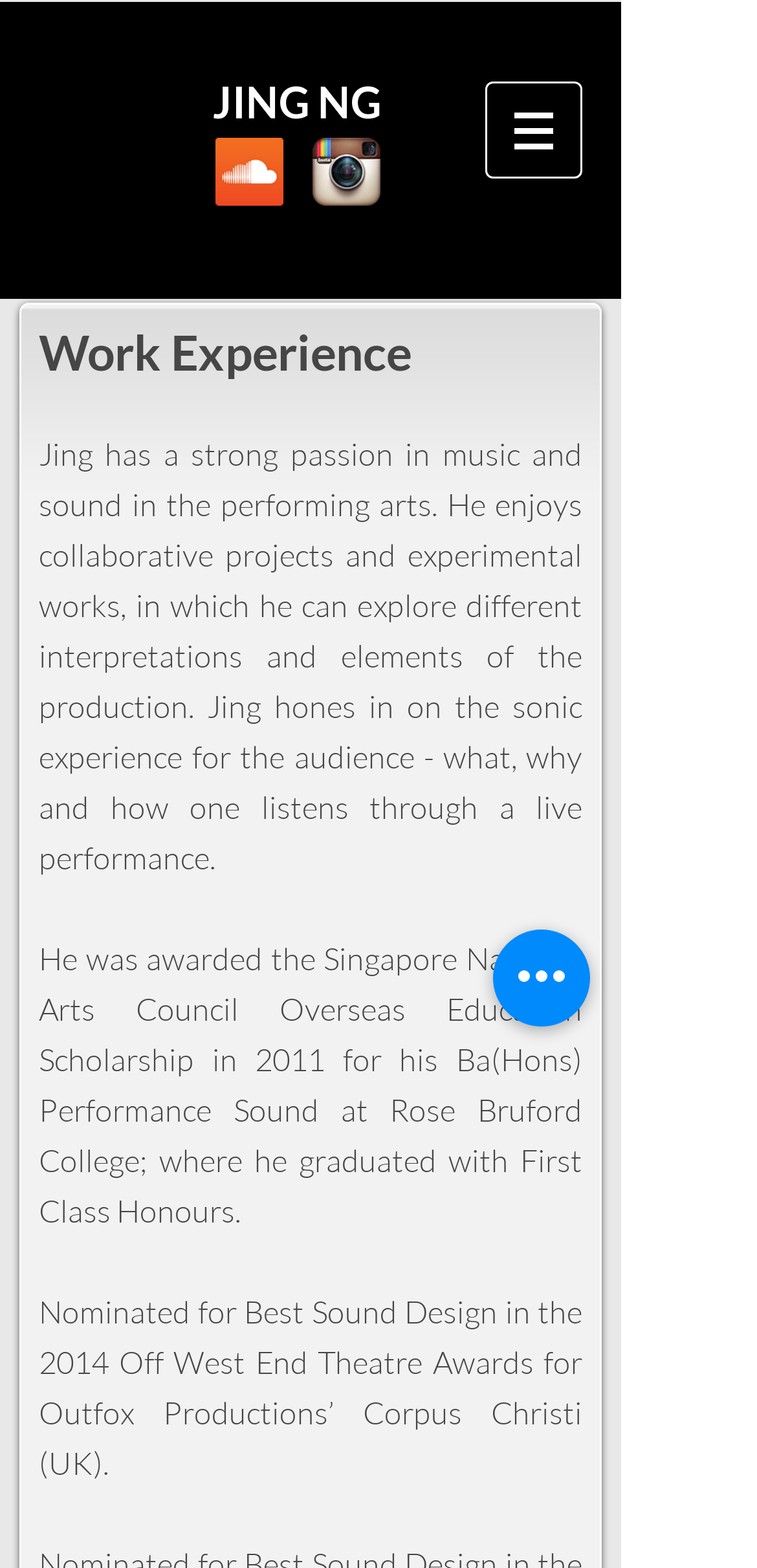Given the element description aria-label="Quick actions", predict the bounding box coordinates for the UI element in the webpage screenshot. The format should be (top-left x, top-left y, bottom-right x, bottom-right y), and the values should be between 0 and 1.

[0.651, 0.593, 0.779, 0.655]